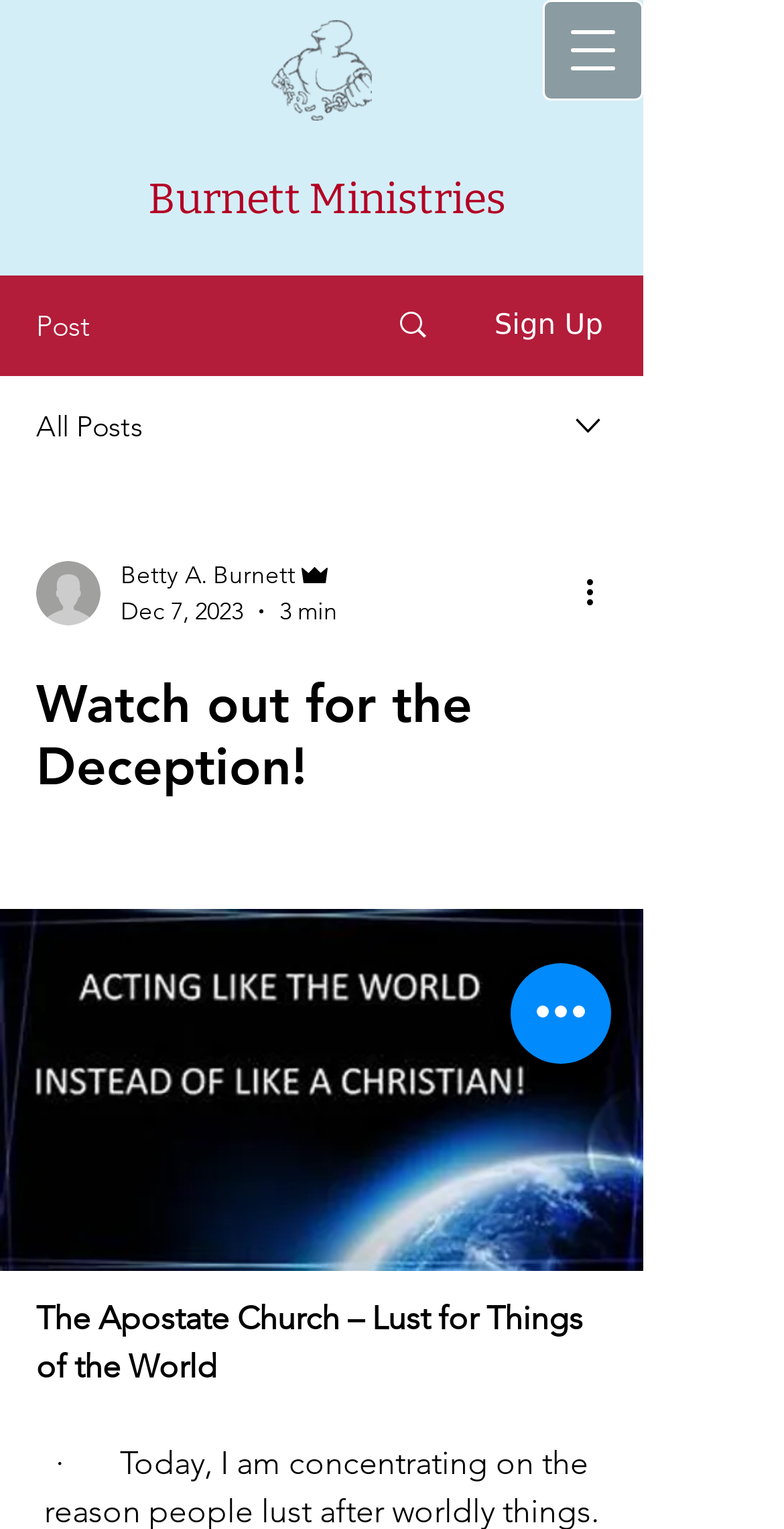Please look at the image and answer the question with a detailed explanation: How long does it take to read the article?

I found the reading time by looking at the generic element that says '3 min' under the writer's picture.